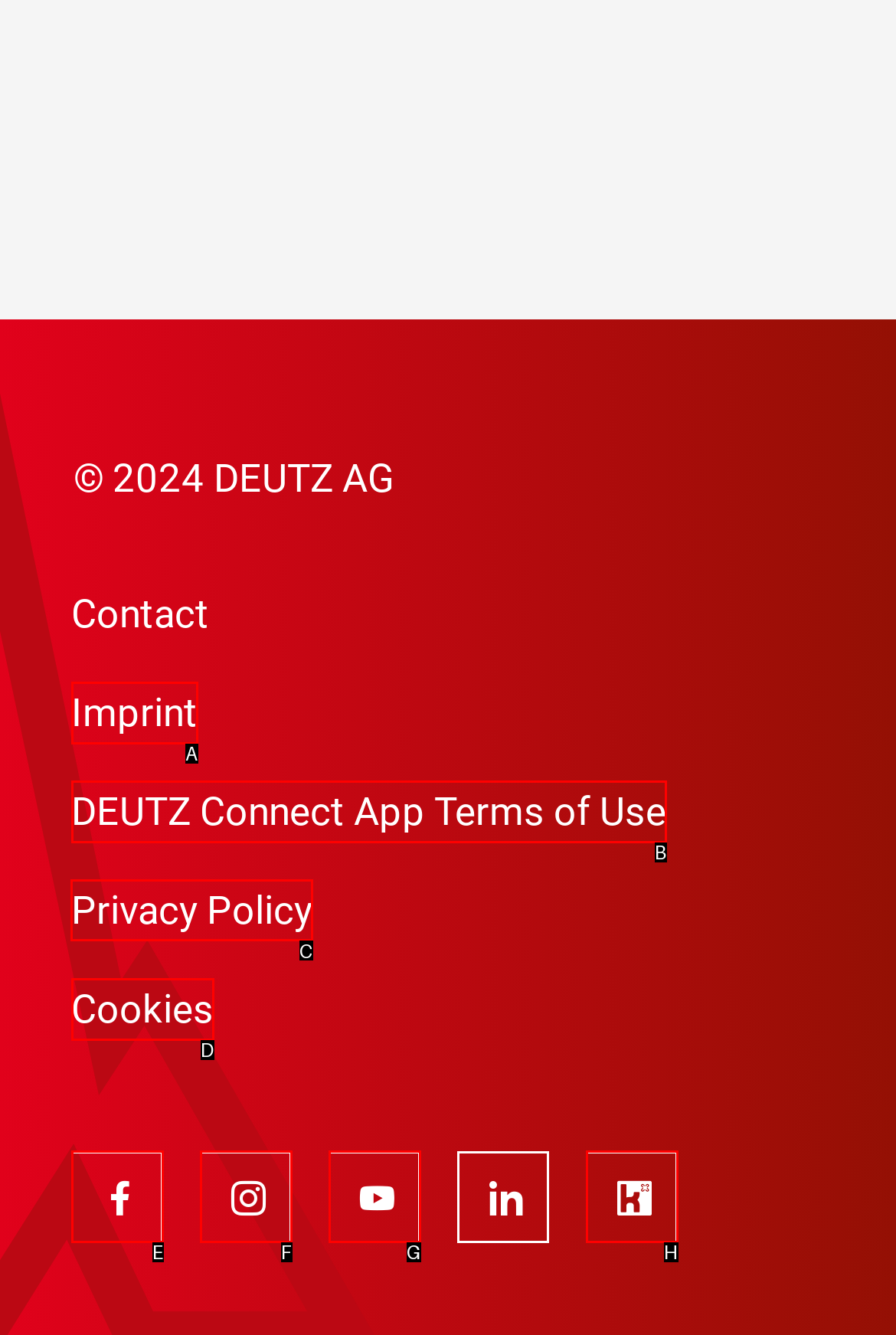Identify the HTML element to click to execute this task: read privacy policy Respond with the letter corresponding to the proper option.

C